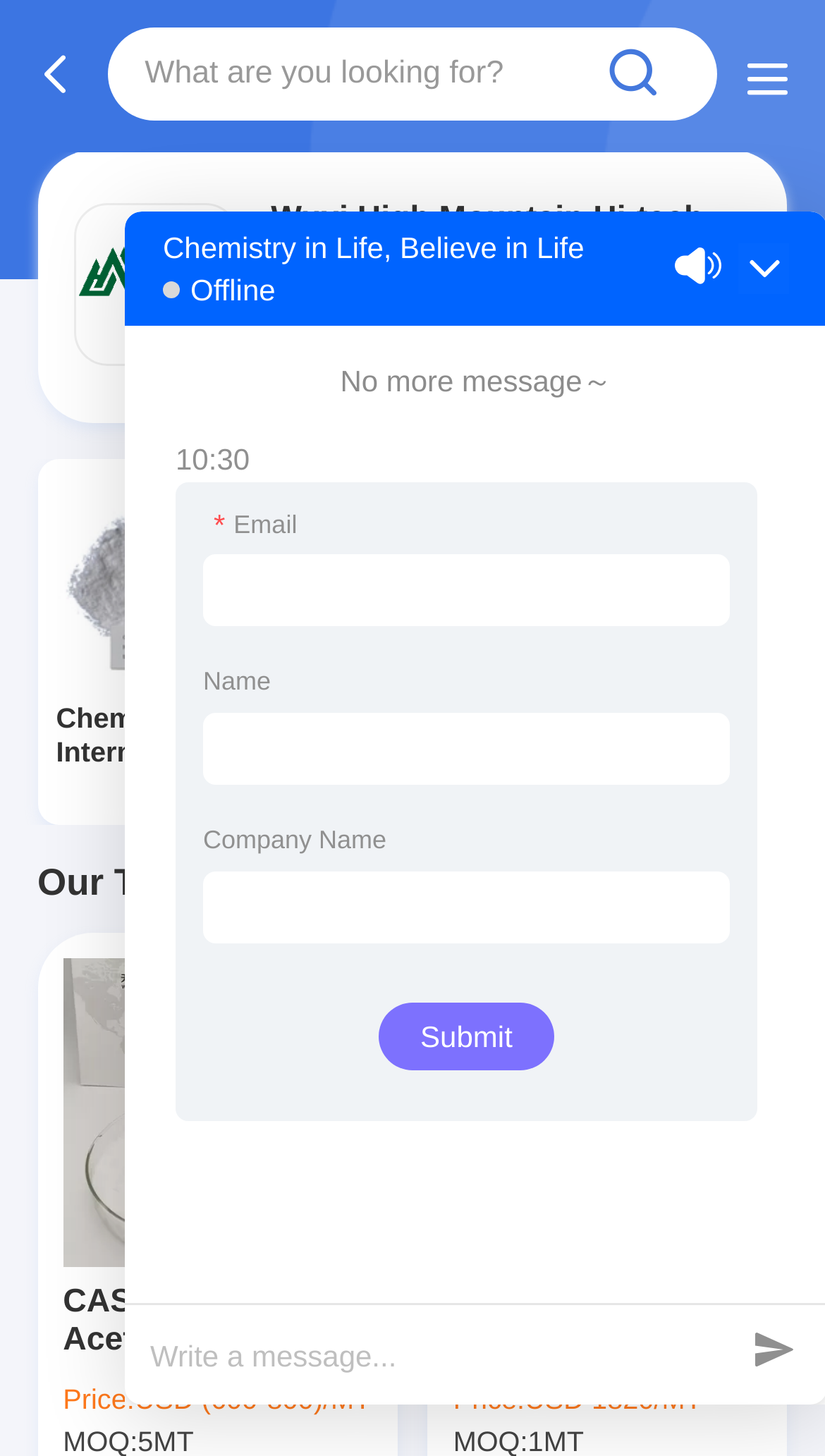What is the number of years the company has been in business?
Look at the screenshot and provide an in-depth answer.

I found the number of years by looking at the image 'year.png' and the adjacent static text '11' and 'YEARS', which suggests that the company has been in business for 11 years.